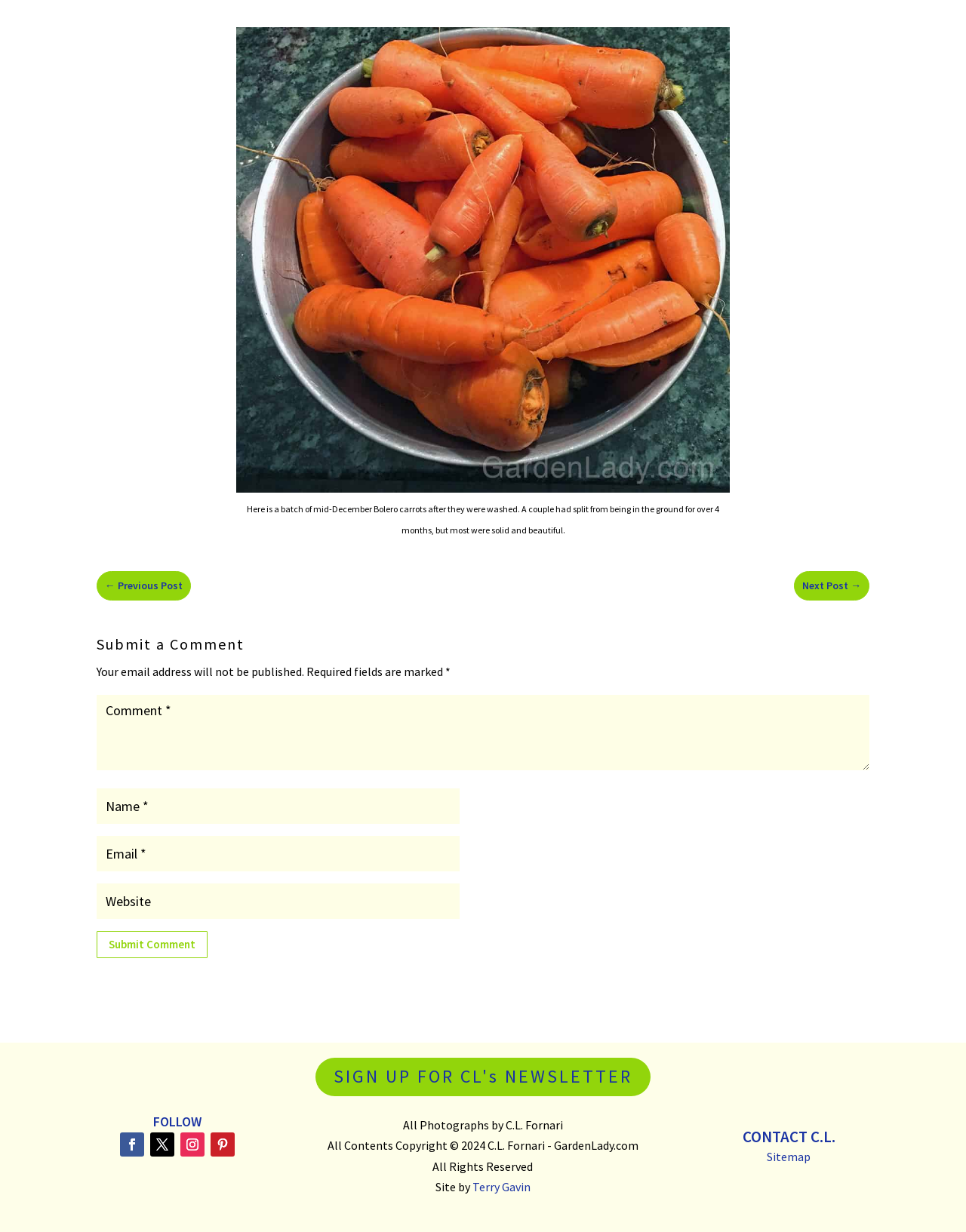Refer to the image and provide a thorough answer to this question:
What is the topic of the image?

The image on the webpage shows a batch of mid-December Bolero carrots after they were washed, and the caption describes the condition of the carrots.